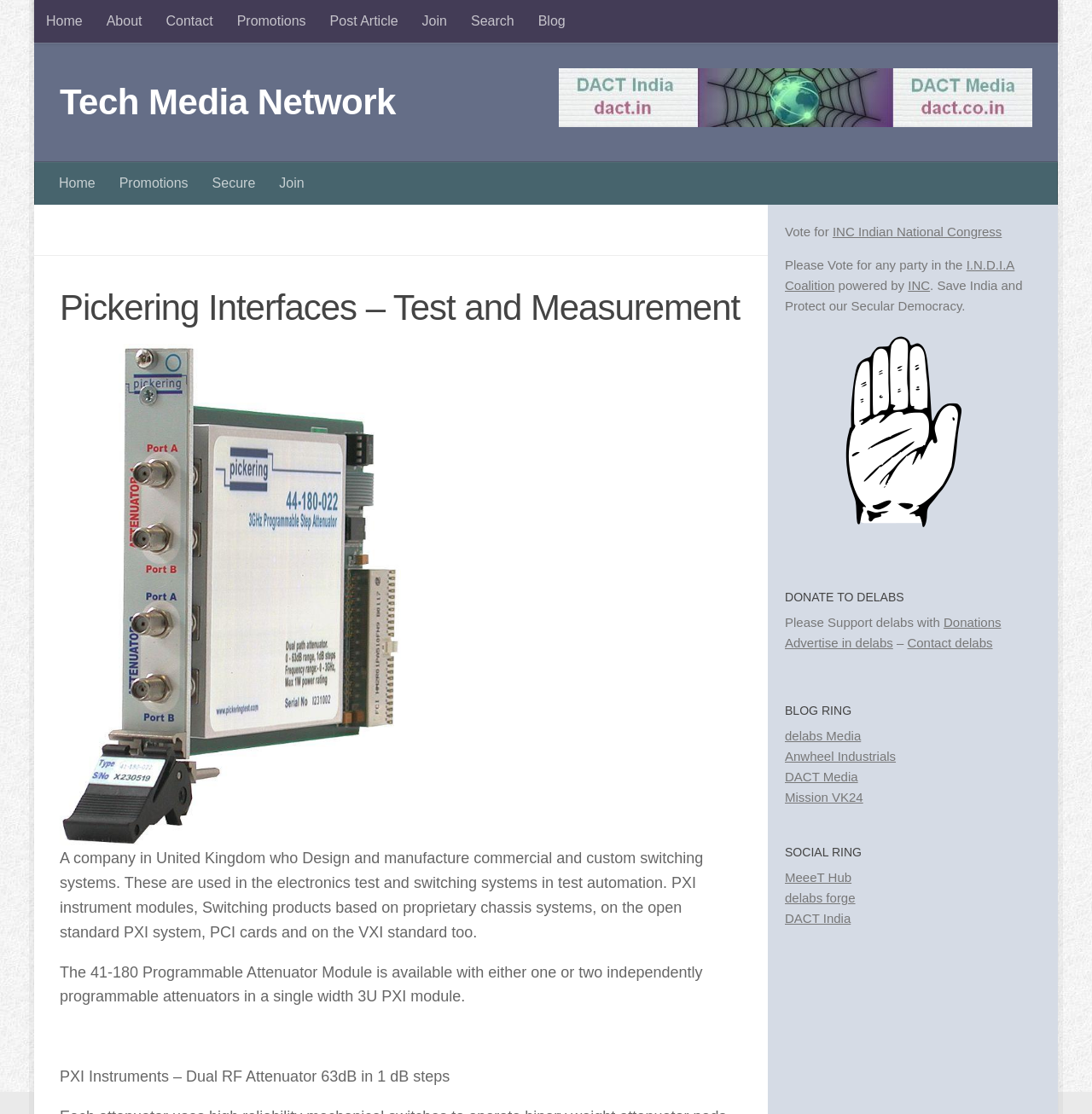What is the type of products offered?
Answer the question with just one word or phrase using the image.

Switching systems